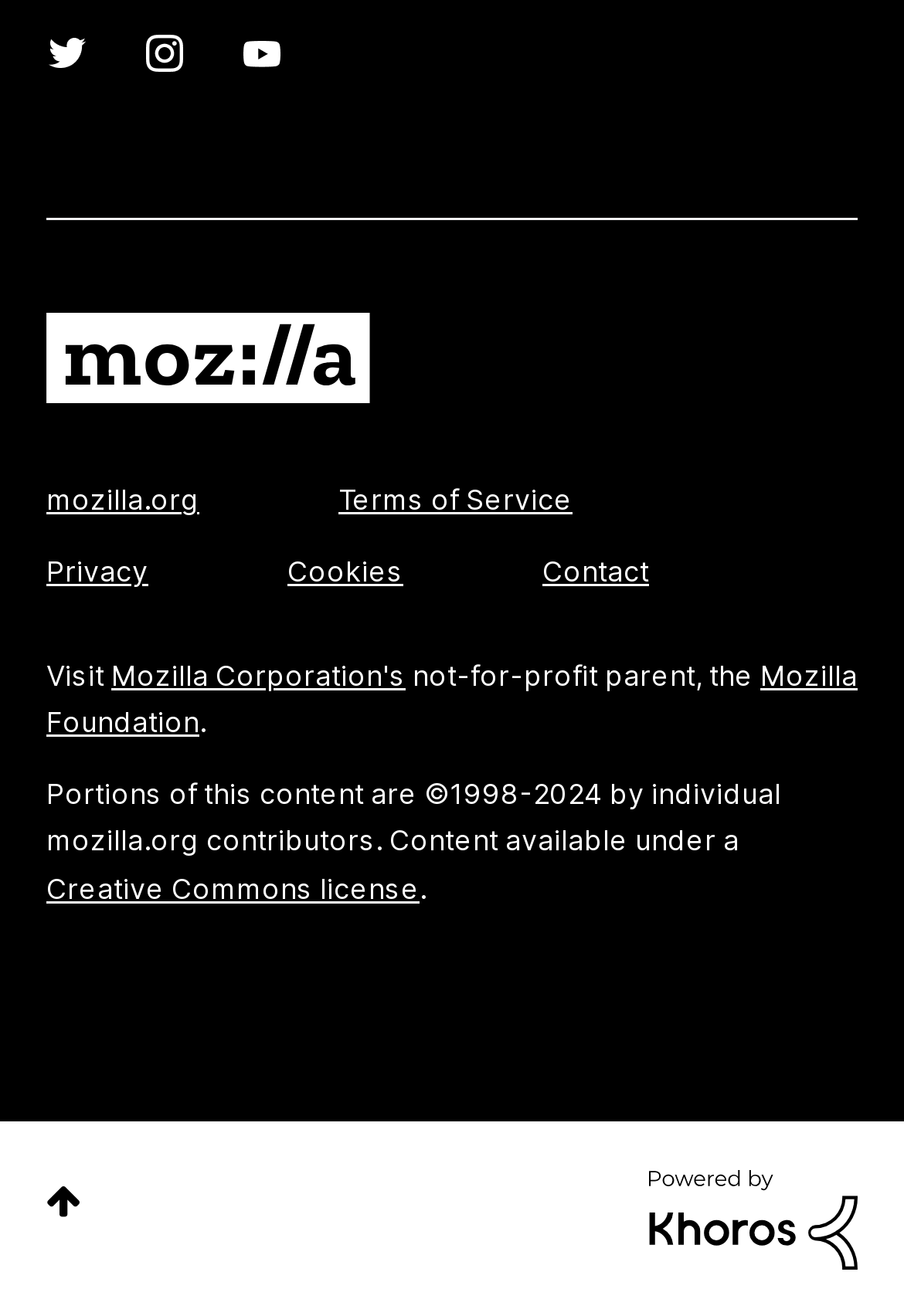Please identify the bounding box coordinates of the element I need to click to follow this instruction: "Go to Mozilla Corporation's".

[0.123, 0.499, 0.449, 0.526]